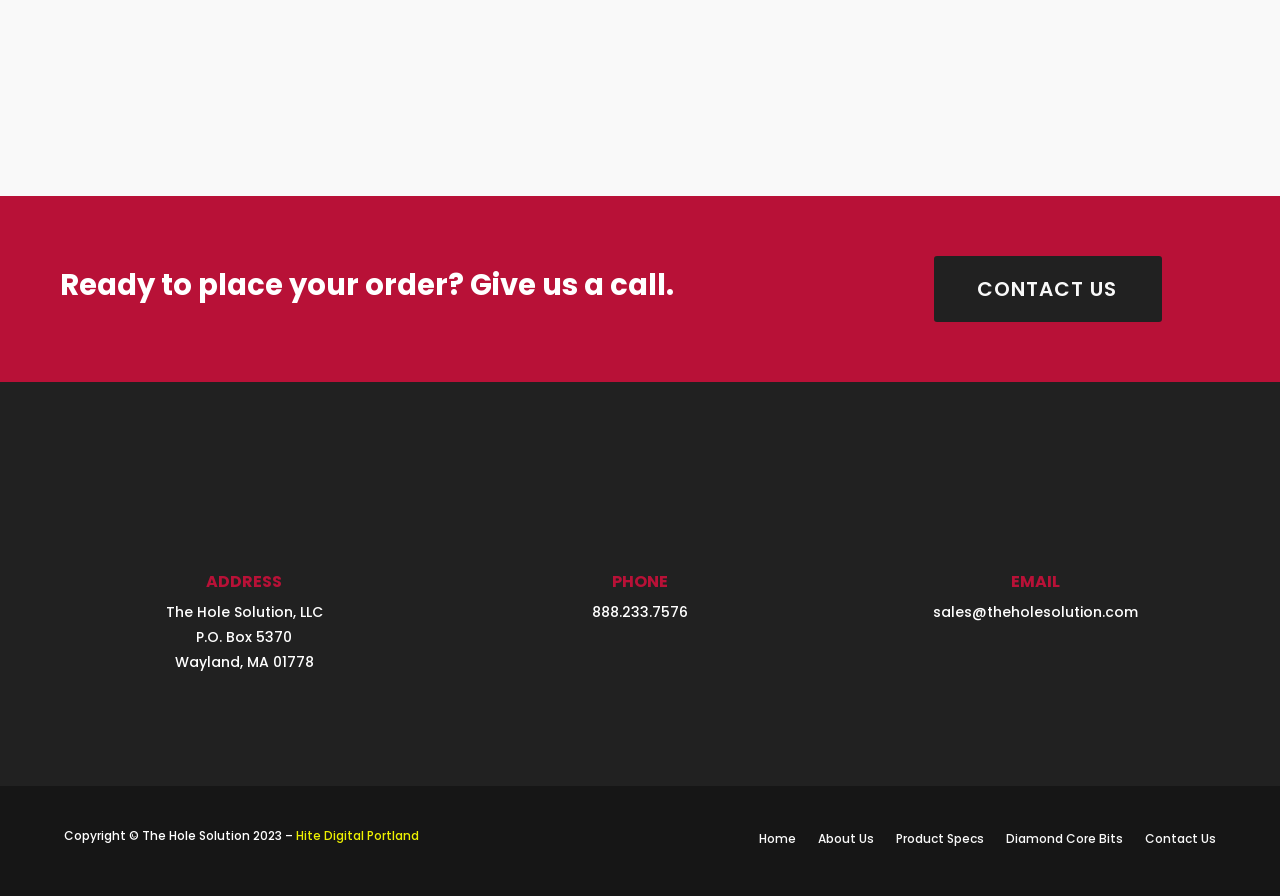How many navigation links are at the bottom of the page?
Look at the image and construct a detailed response to the question.

The navigation links can be found at the bottom of the webpage, and they are 'Home', 'About Us', 'Product Specs', 'Diamond Core Bits', and 'Contact Us', which makes a total of 5 links.